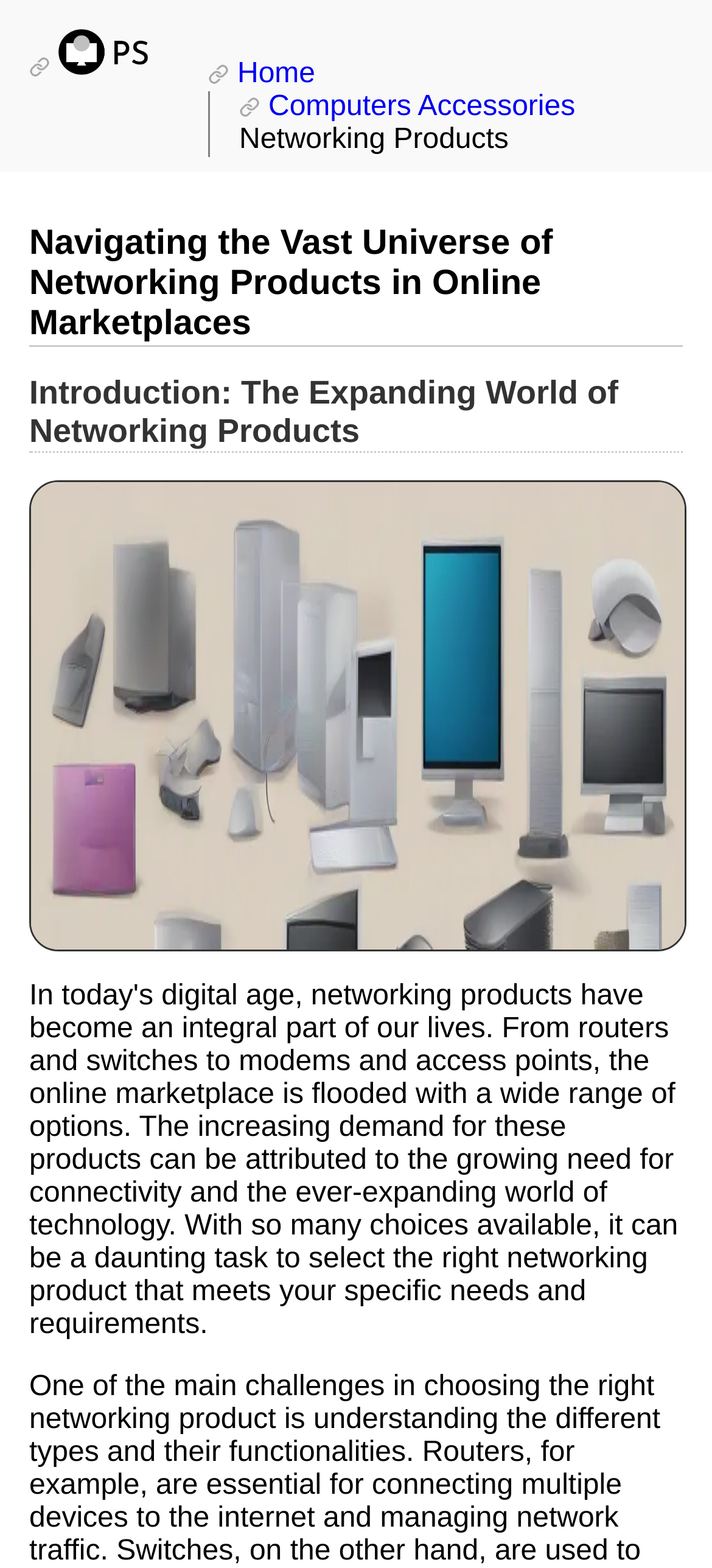Find the bounding box coordinates for the HTML element described in this sentence: "Home". Provide the coordinates as four float numbers between 0 and 1, in the format [left, top, right, bottom].

[0.292, 0.037, 0.484, 0.058]